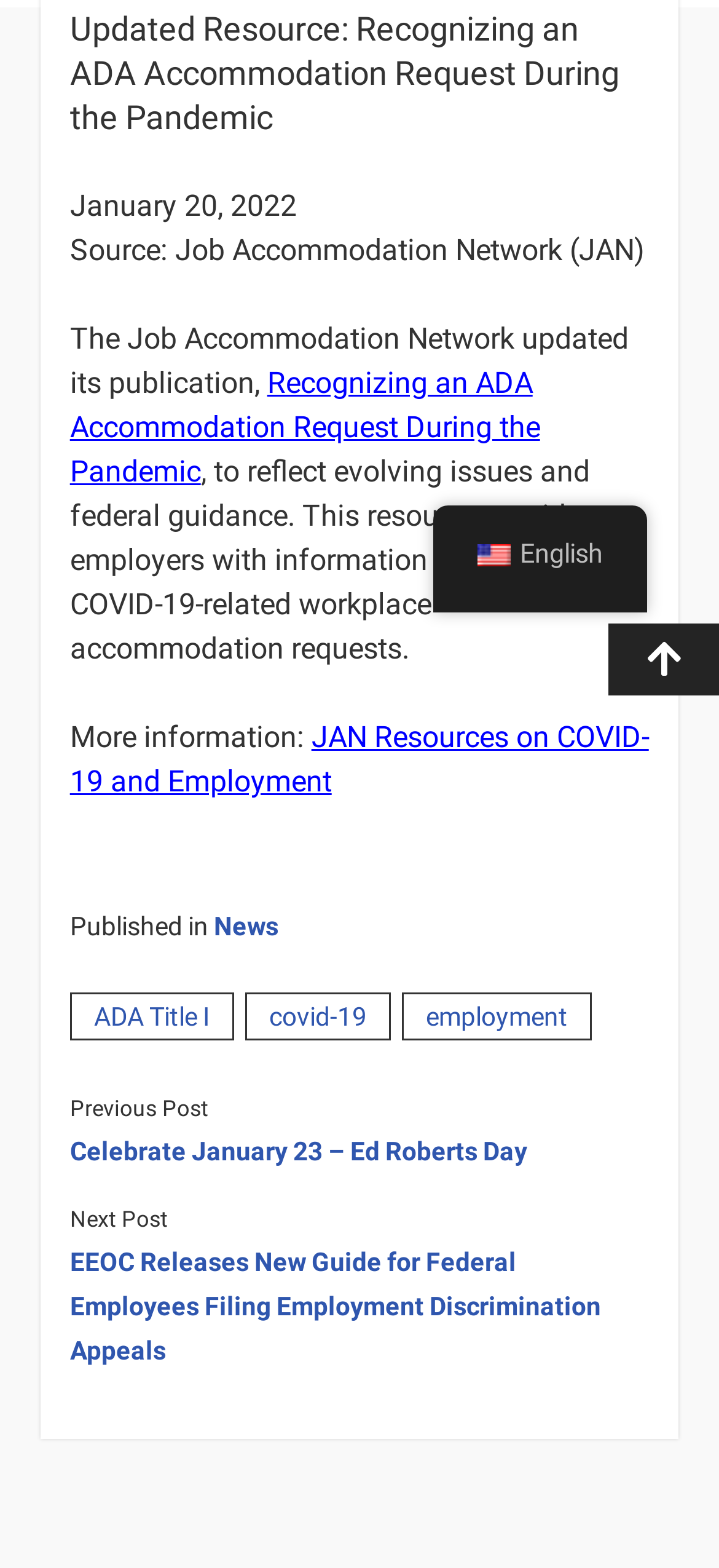Please find the bounding box for the following UI element description. Provide the coordinates in (top-left x, top-left y, bottom-right x, bottom-right y) format, with values between 0 and 1: Resources

[0.363, 0.19, 0.637, 0.231]